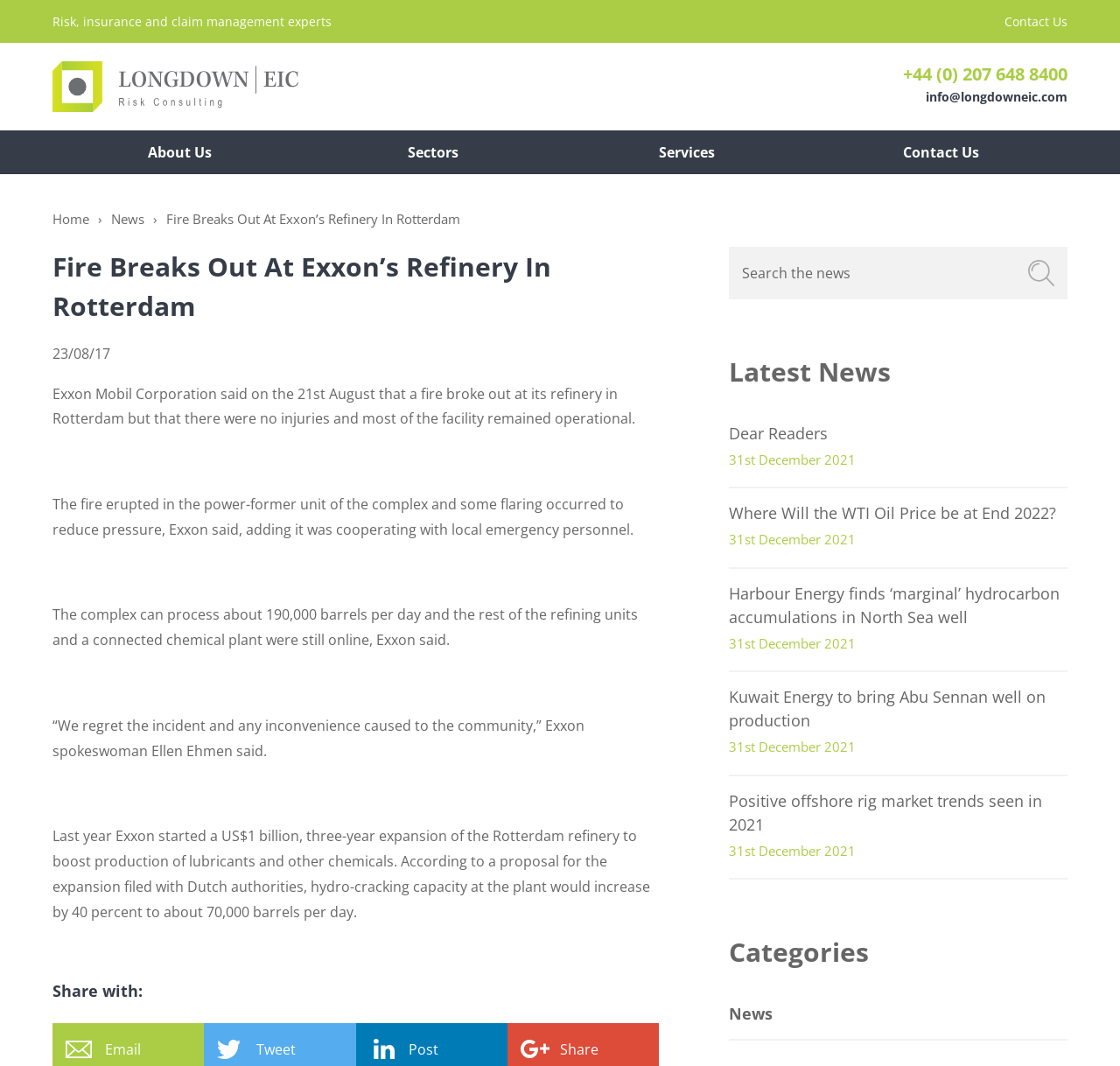Please locate the clickable area by providing the bounding box coordinates to follow this instruction: "Read about Exxon's refinery fire".

[0.047, 0.231, 0.589, 0.305]